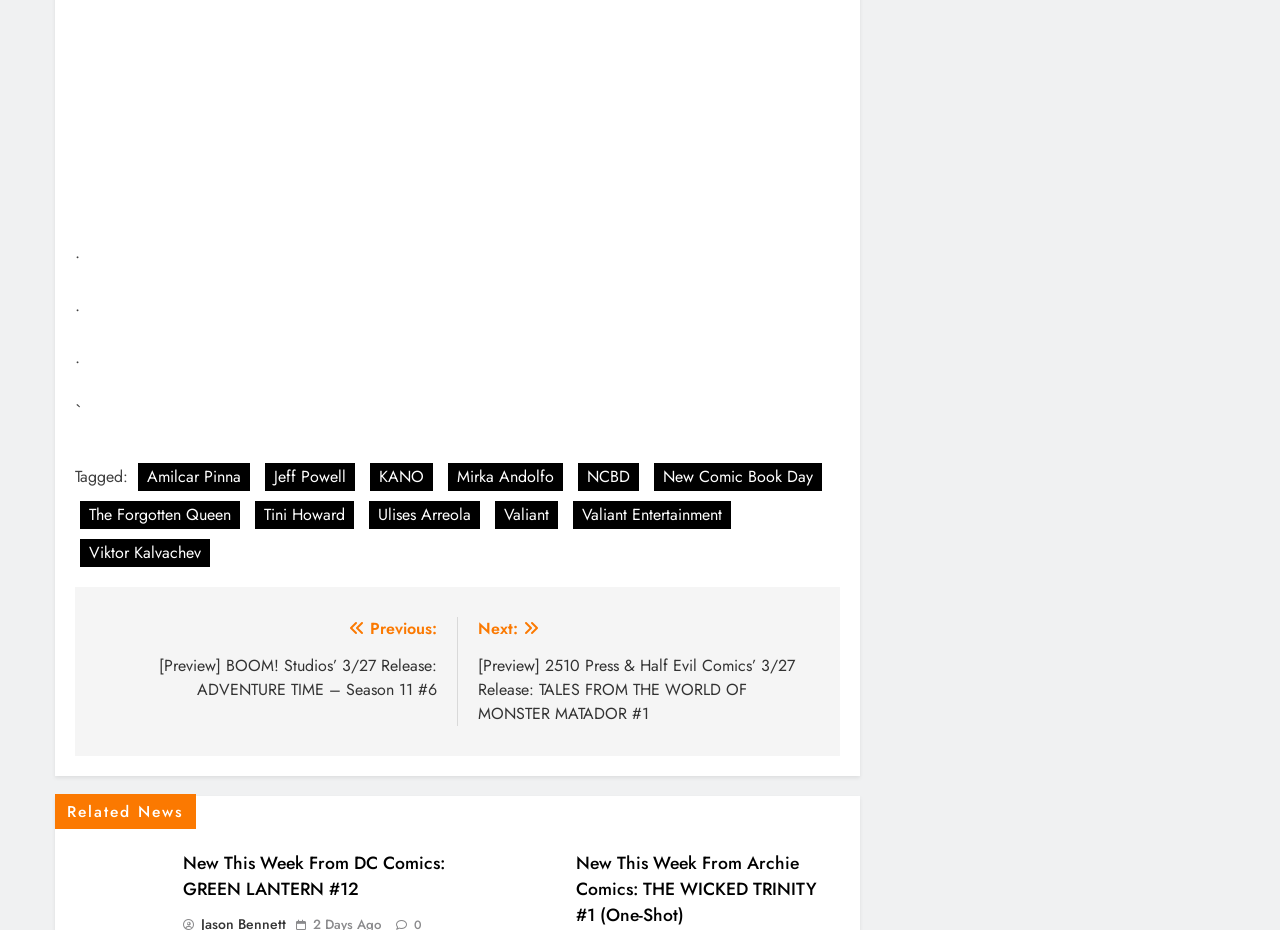Provide the bounding box coordinates of the UI element this sentence describes: "Blaze Themes".

[0.605, 0.832, 0.669, 0.849]